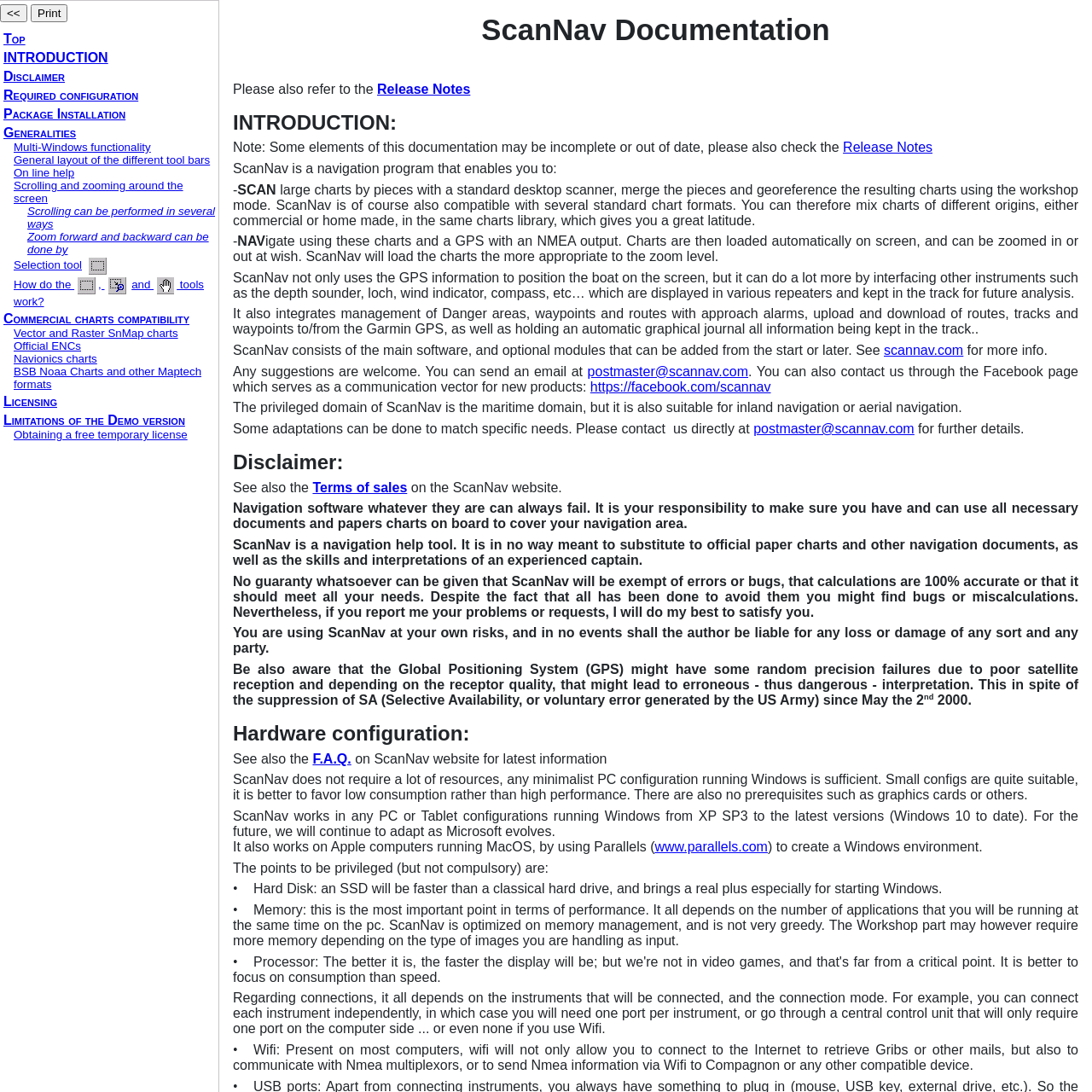Identify the bounding box coordinates of the specific part of the webpage to click to complete this instruction: "Visit the 'scannav.com' website".

[0.809, 0.314, 0.882, 0.327]